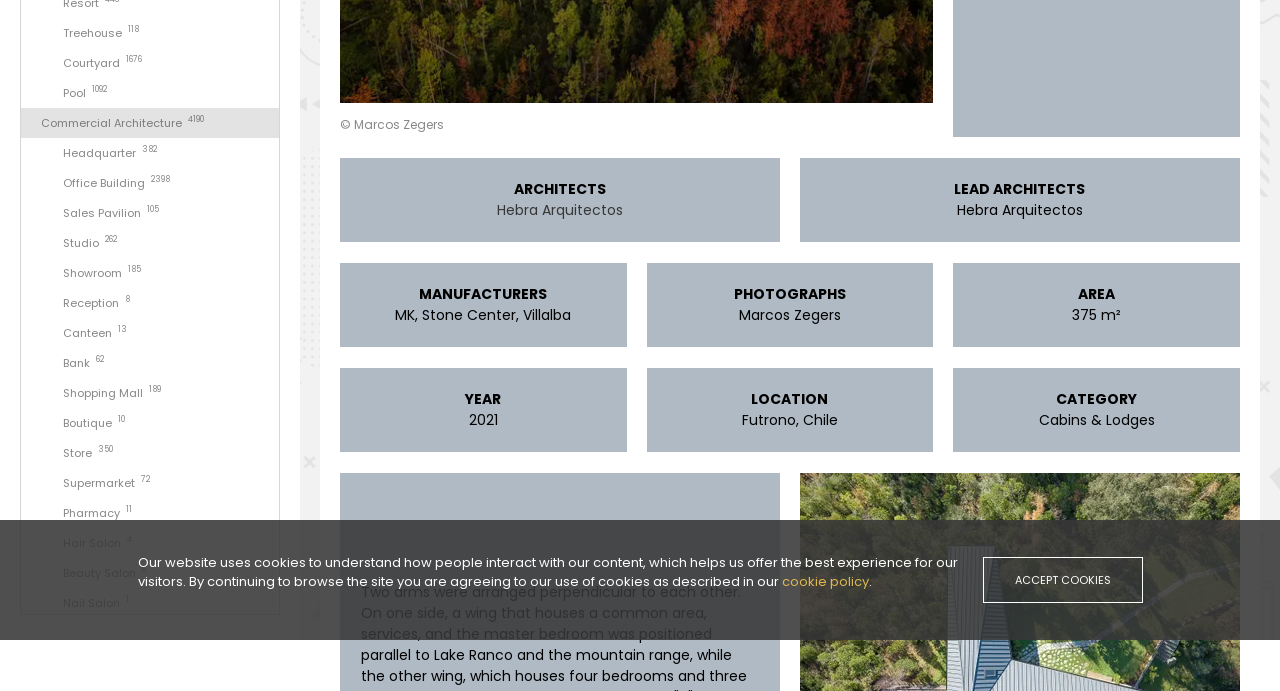Given the element description, predict the bounding box coordinates in the format (top-left x, top-left y, bottom-right x, bottom-right y), using floating point numbers between 0 and 1: Courtyard 1676

[0.016, 0.069, 0.22, 0.113]